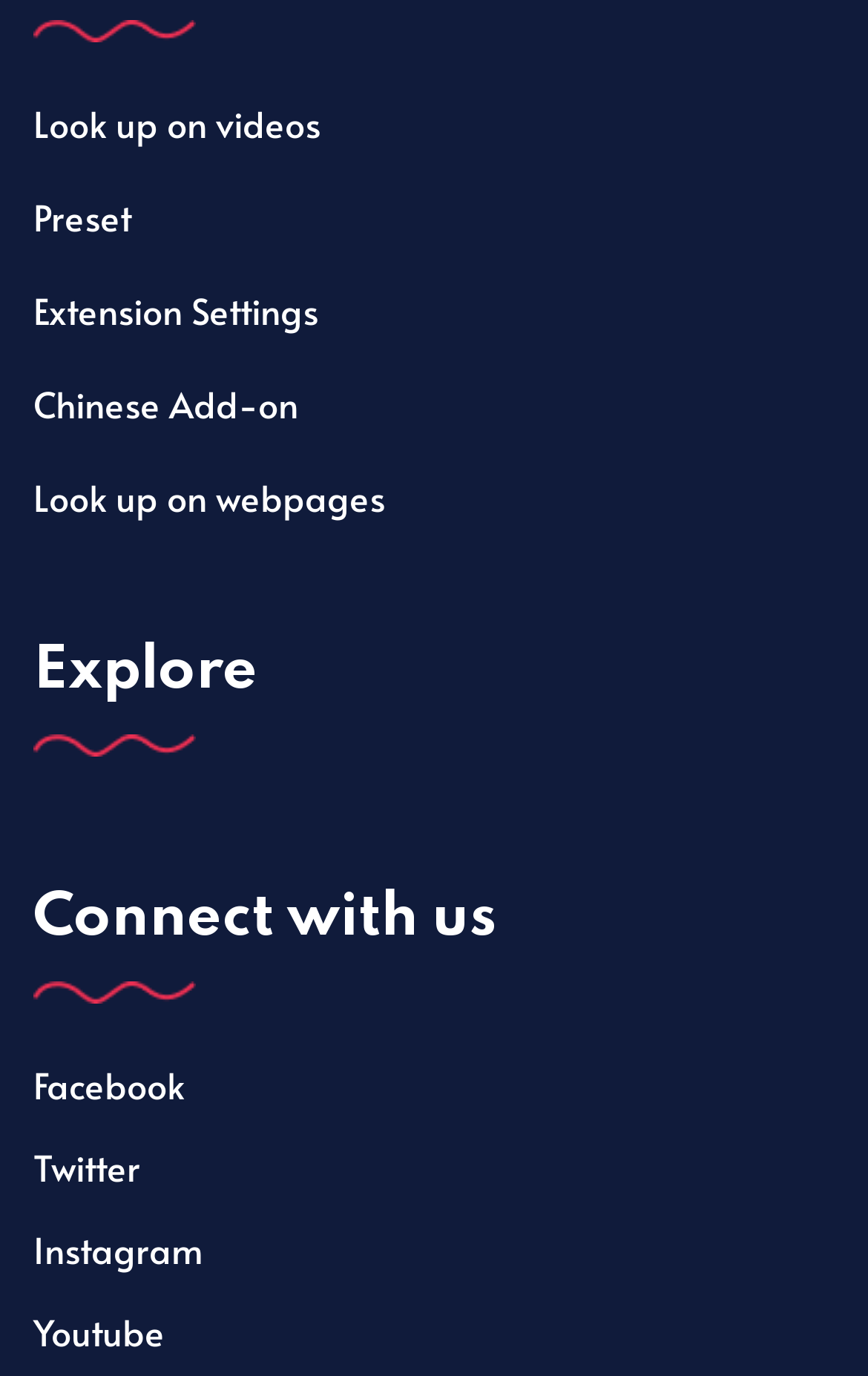Based on the element description Premium Japanese Add-on, identify the bounding box of the UI element in the given webpage screenshot. The coordinates should be in the format (top-left x, top-left y, bottom-right x, bottom-right y) and must be between 0 and 1.

[0.077, 0.642, 0.592, 0.678]